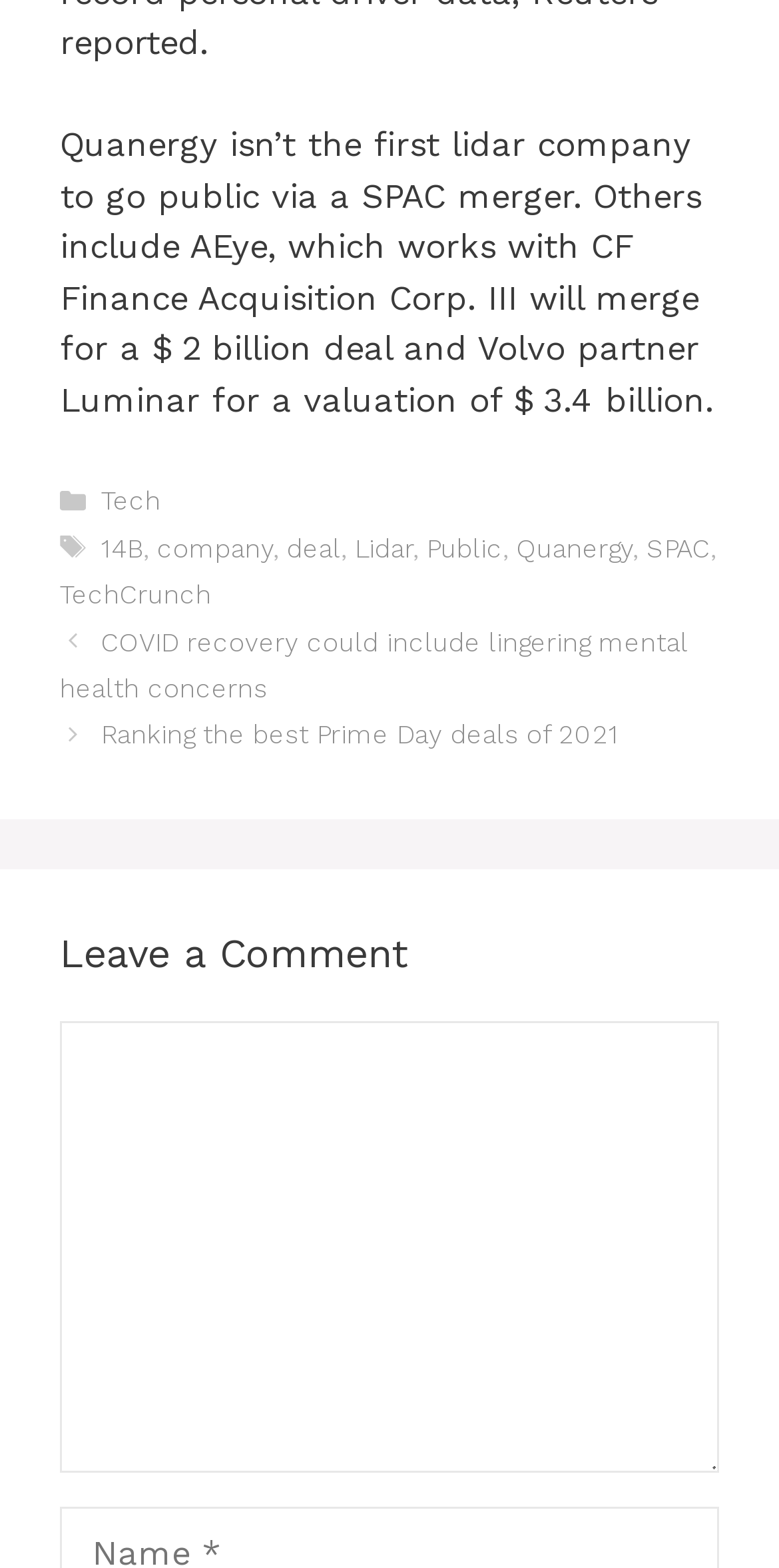Give the bounding box coordinates for this UI element: "Public". The coordinates should be four float numbers between 0 and 1, arranged as [left, top, right, bottom].

[0.548, 0.34, 0.646, 0.359]